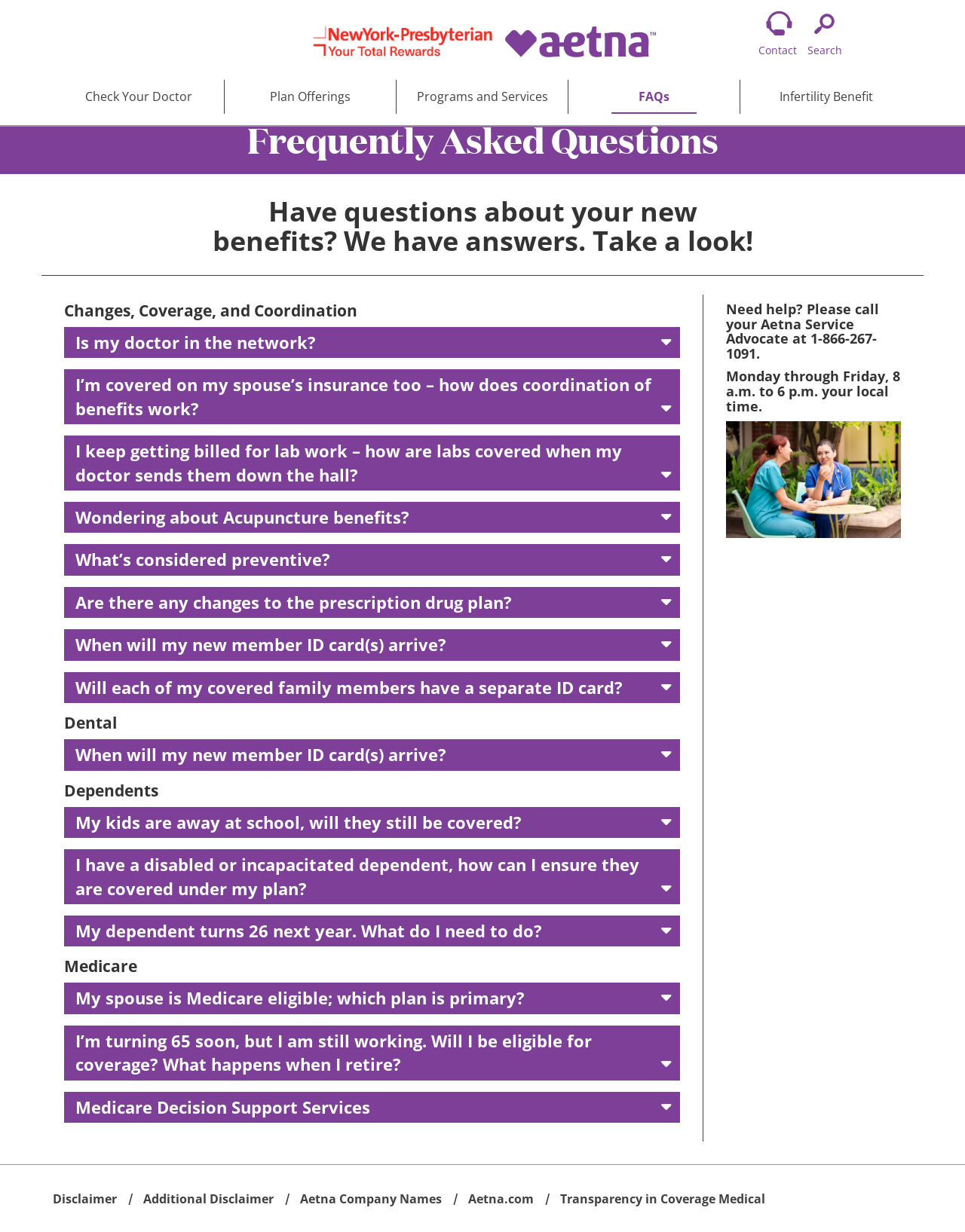Identify the bounding box coordinates of the specific part of the webpage to click to complete this instruction: "Click the 'Check Your Doctor' link".

[0.055, 0.065, 0.232, 0.093]